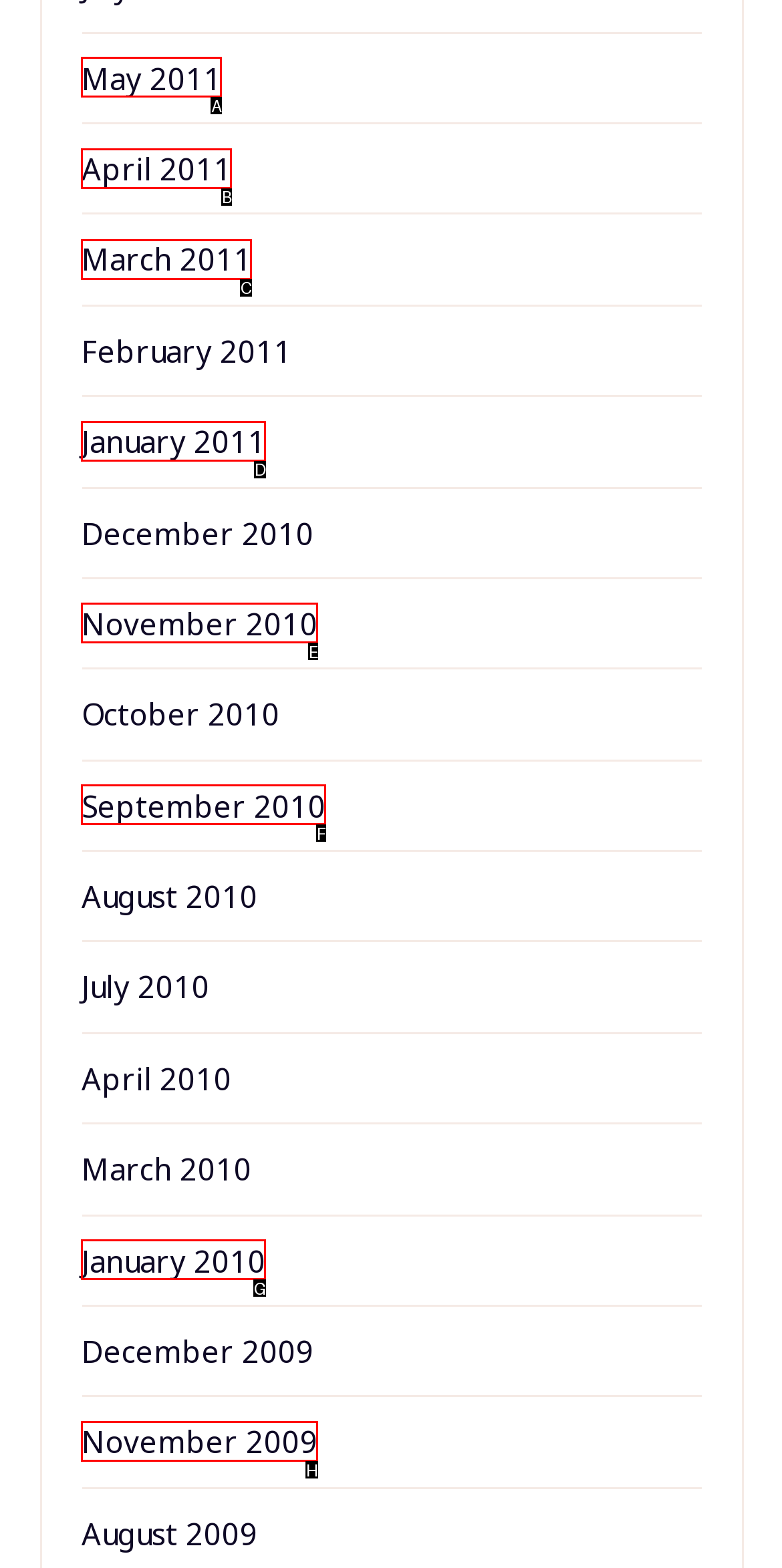Select the letter that aligns with the description: November 2009. Answer with the letter of the selected option directly.

H